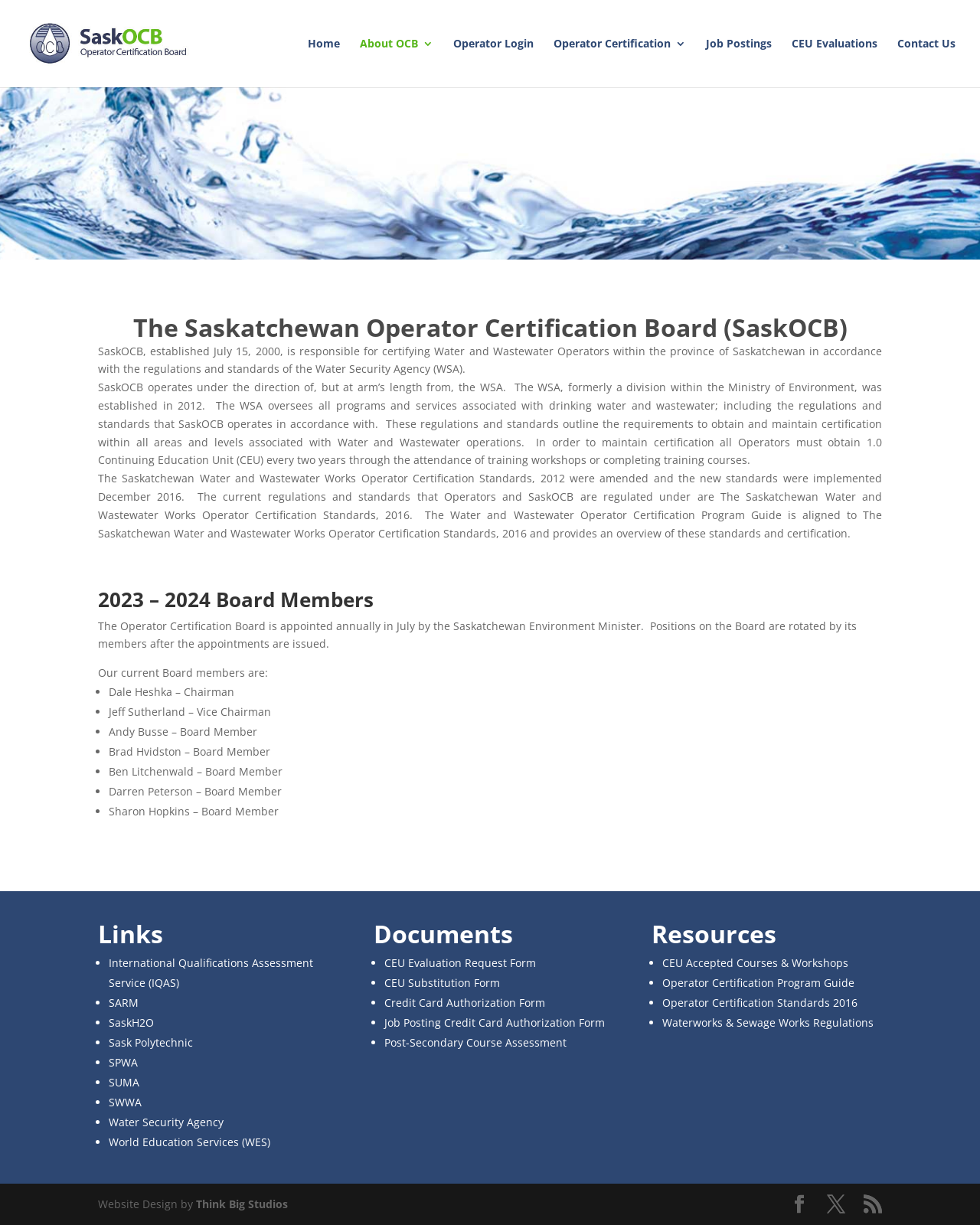What is the name of the organization?
Using the image as a reference, give a one-word or short phrase answer.

SaskOCB